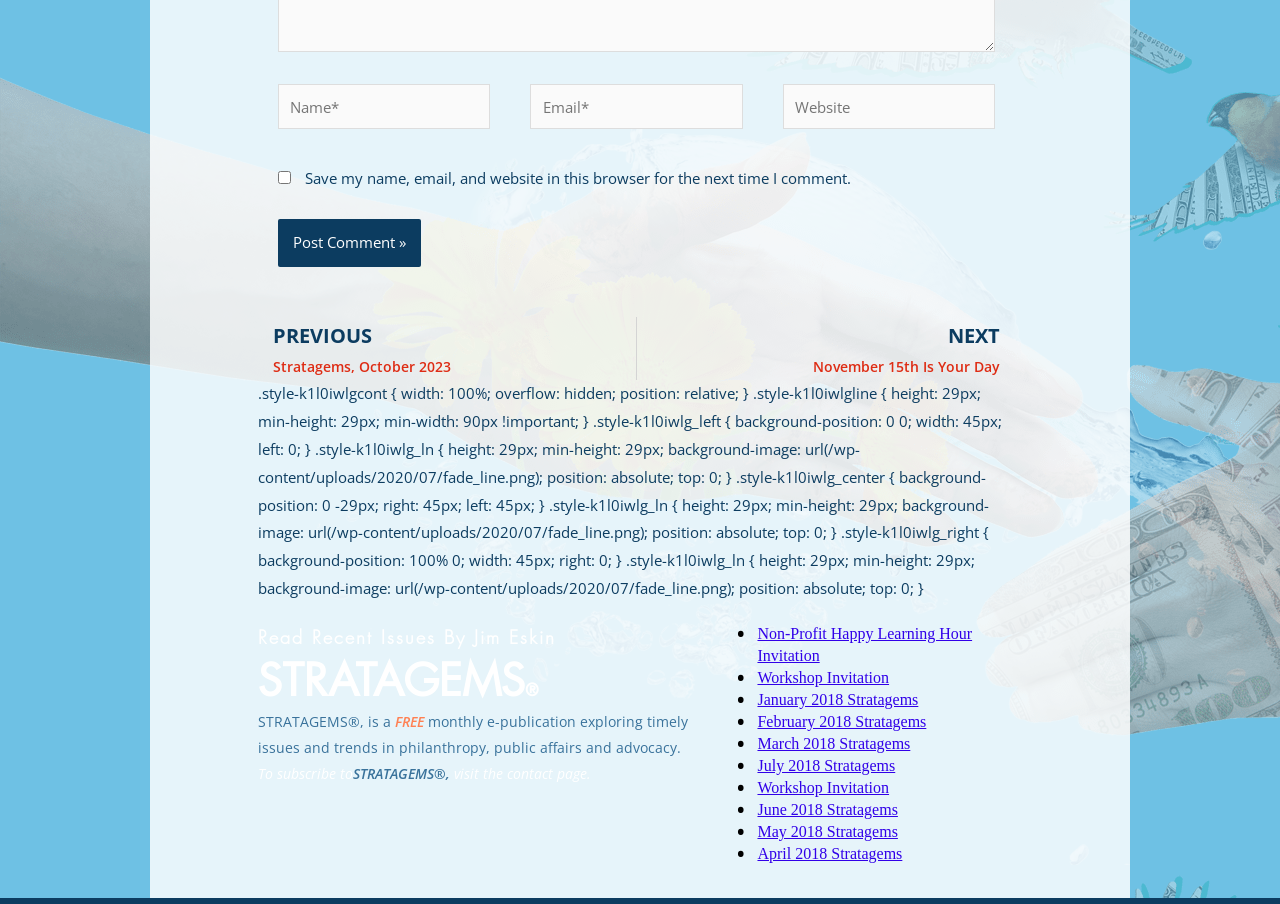Please identify the bounding box coordinates of the clickable area that will fulfill the following instruction: "Visit the previous page". The coordinates should be in the format of four float numbers between 0 and 1, i.e., [left, top, right, bottom].

[0.202, 0.351, 0.497, 0.421]